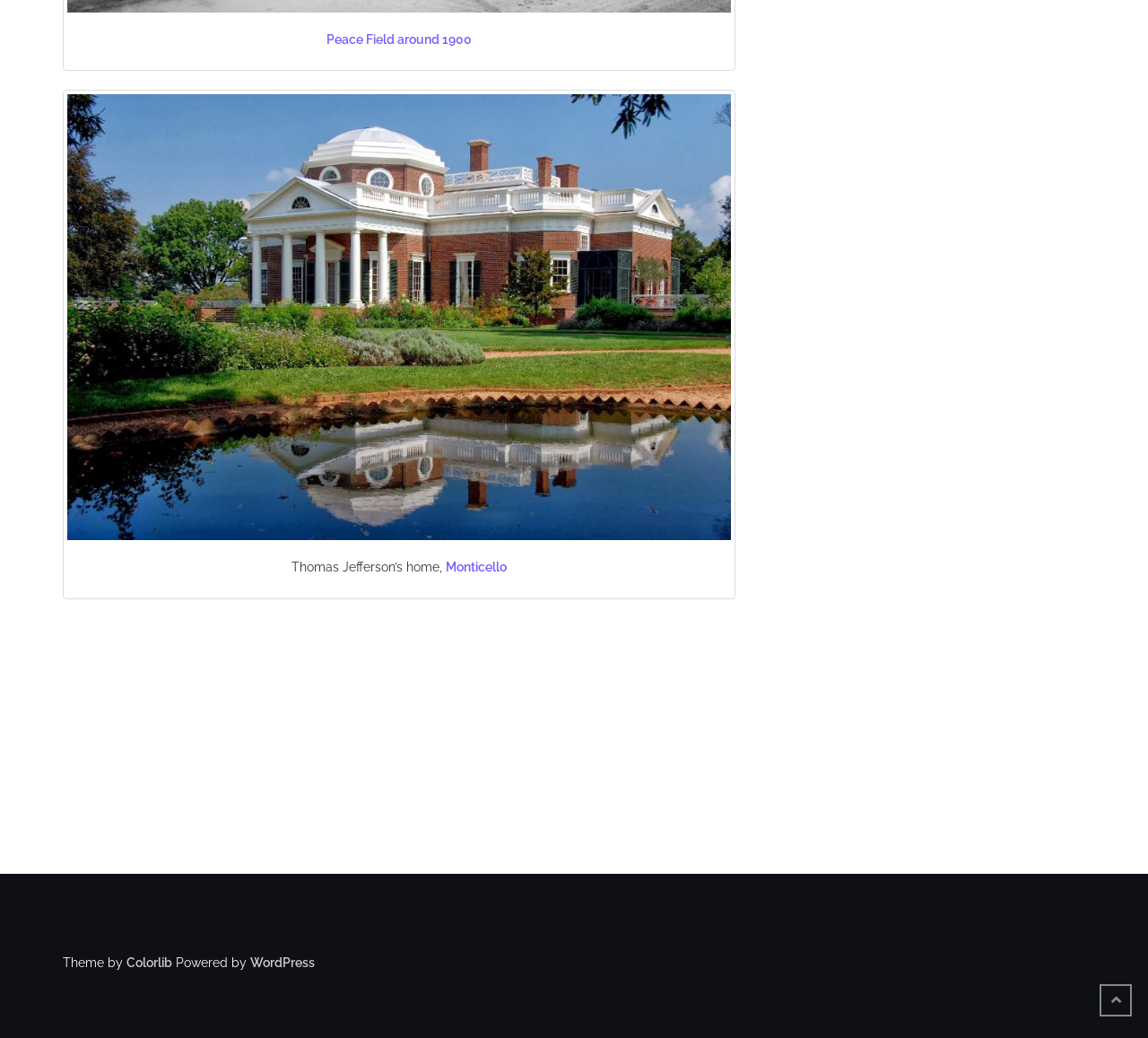Given the webpage screenshot, identify the bounding box of the UI element that matches this description: "Peace Field around 1900".

[0.284, 0.031, 0.411, 0.045]